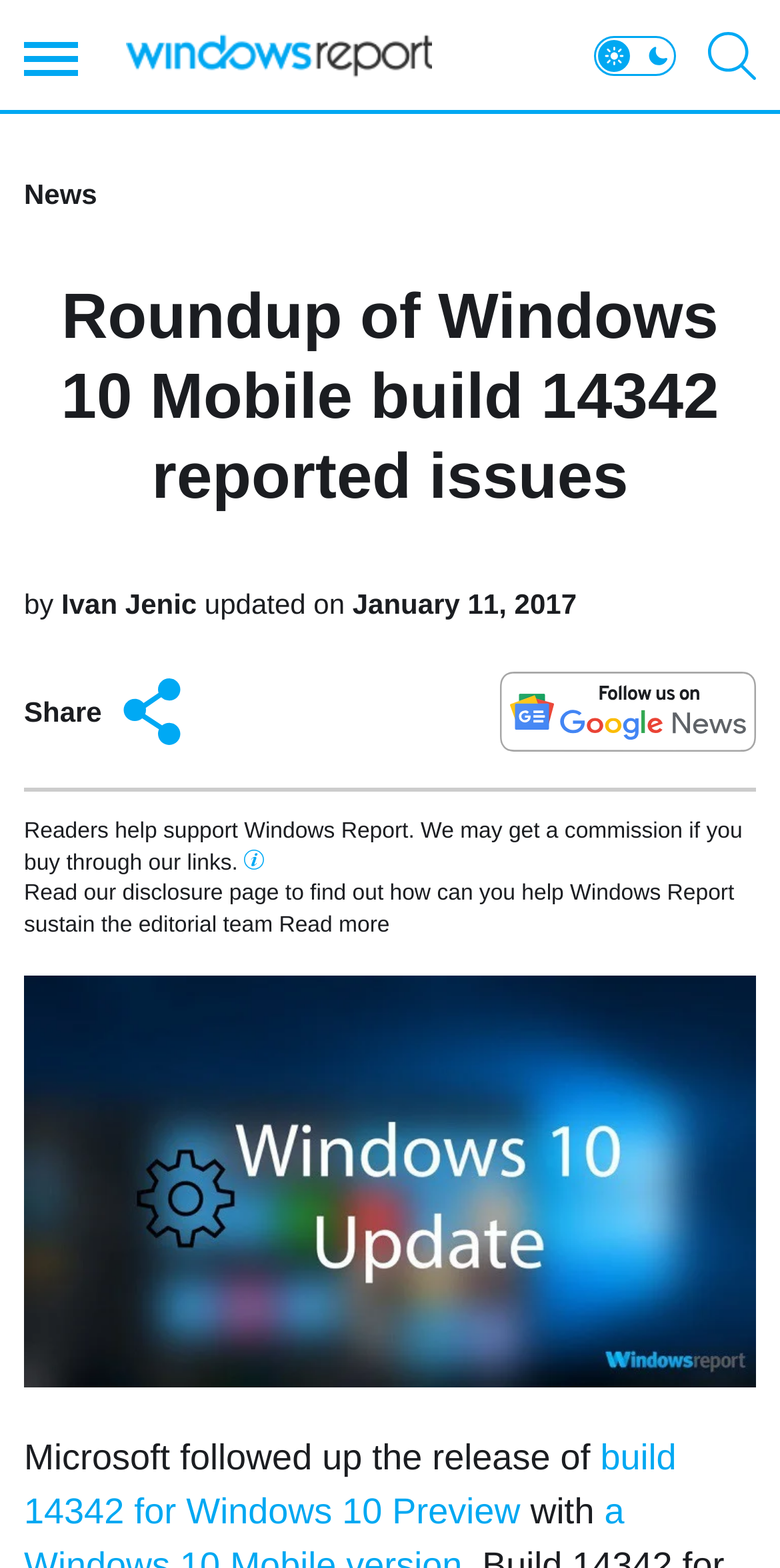Who is the author of this article?
Please provide an in-depth and detailed response to the question.

The author's name can be found in the header section of the webpage, where it says 'by Ivan Jenic'.